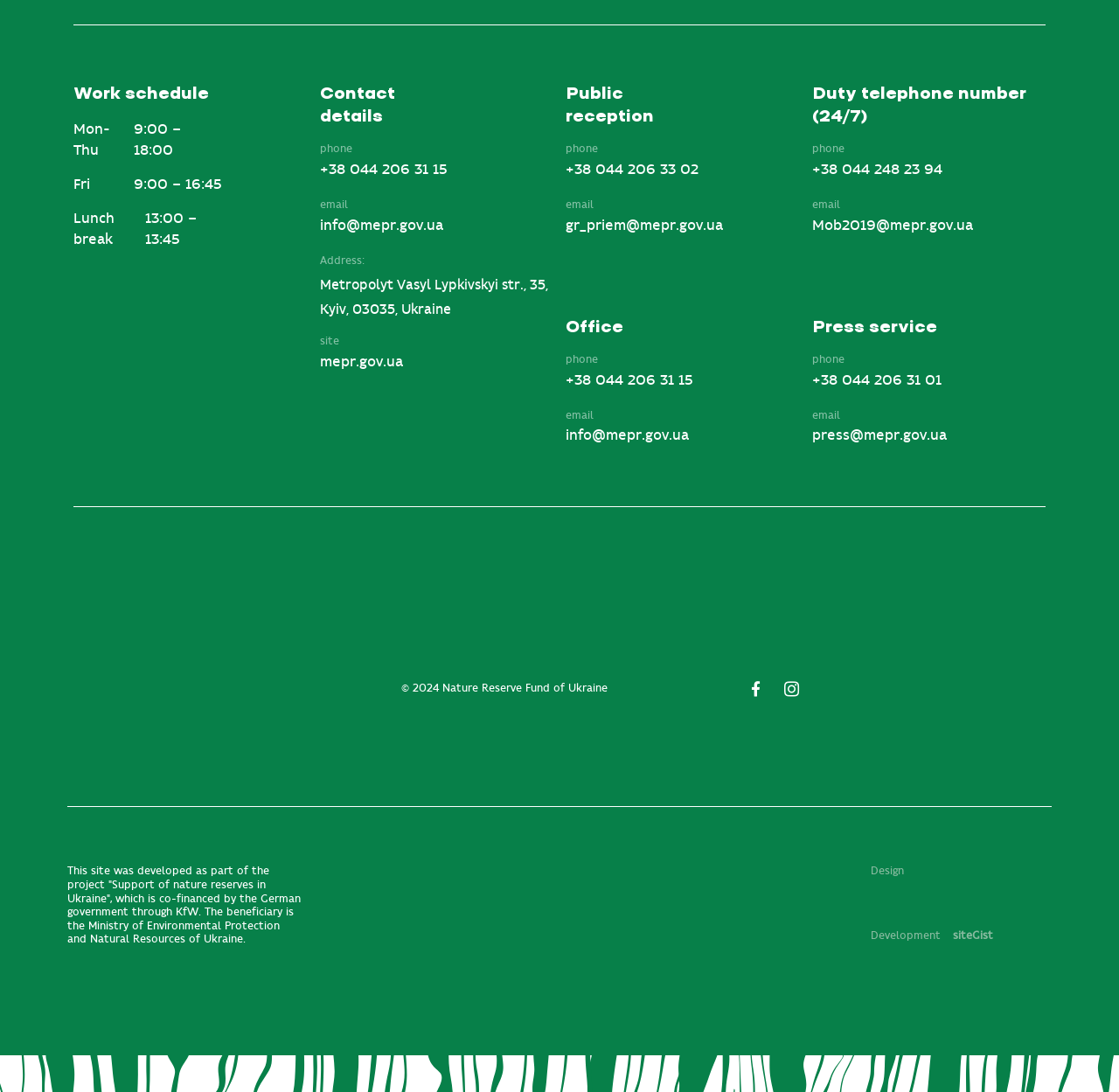Please specify the bounding box coordinates of the region to click in order to perform the following instruction: "View contact details".

[0.286, 0.13, 0.495, 0.345]